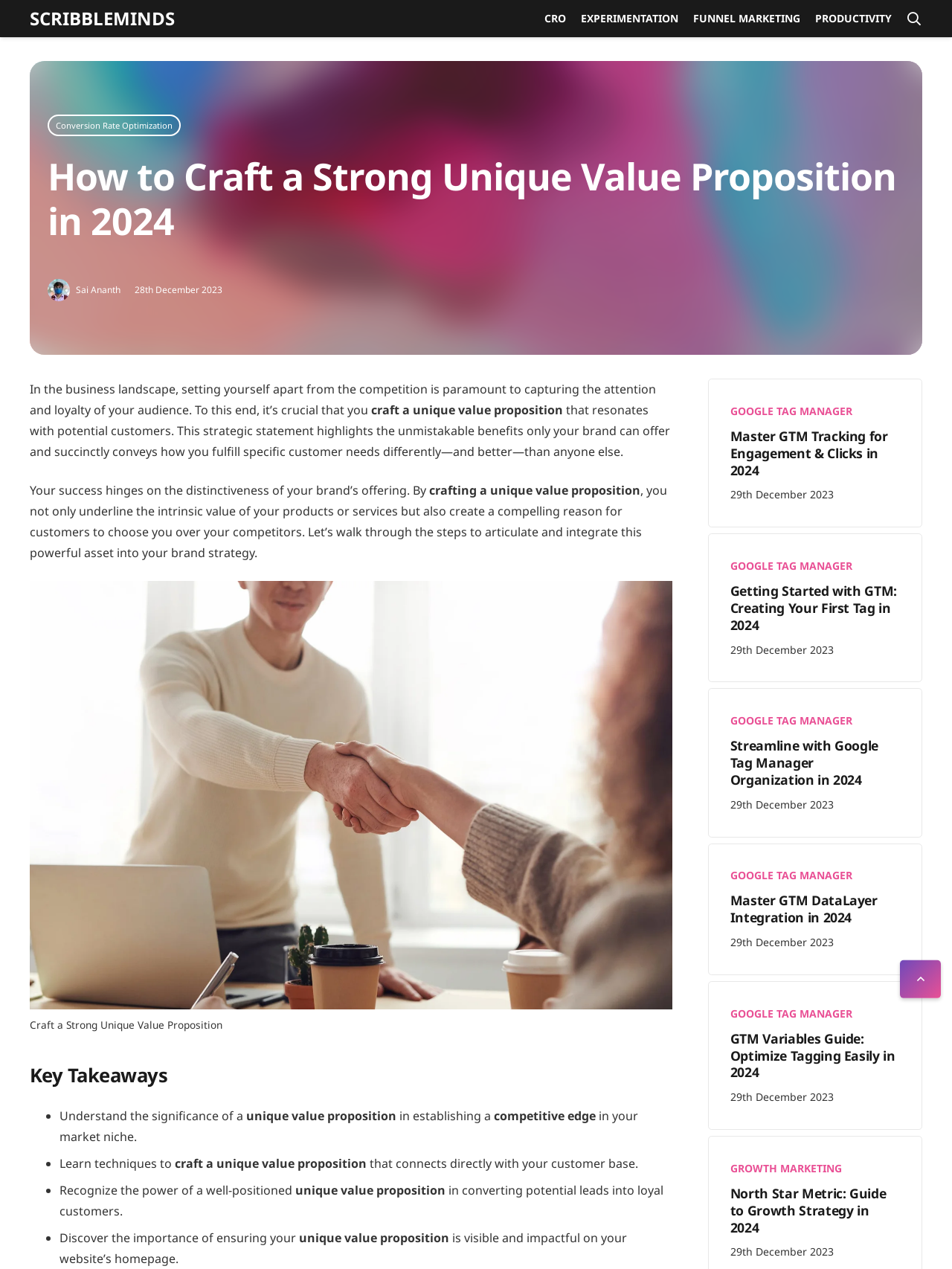Please determine the bounding box coordinates for the element with the description: "Laser body and bikini waxing".

None